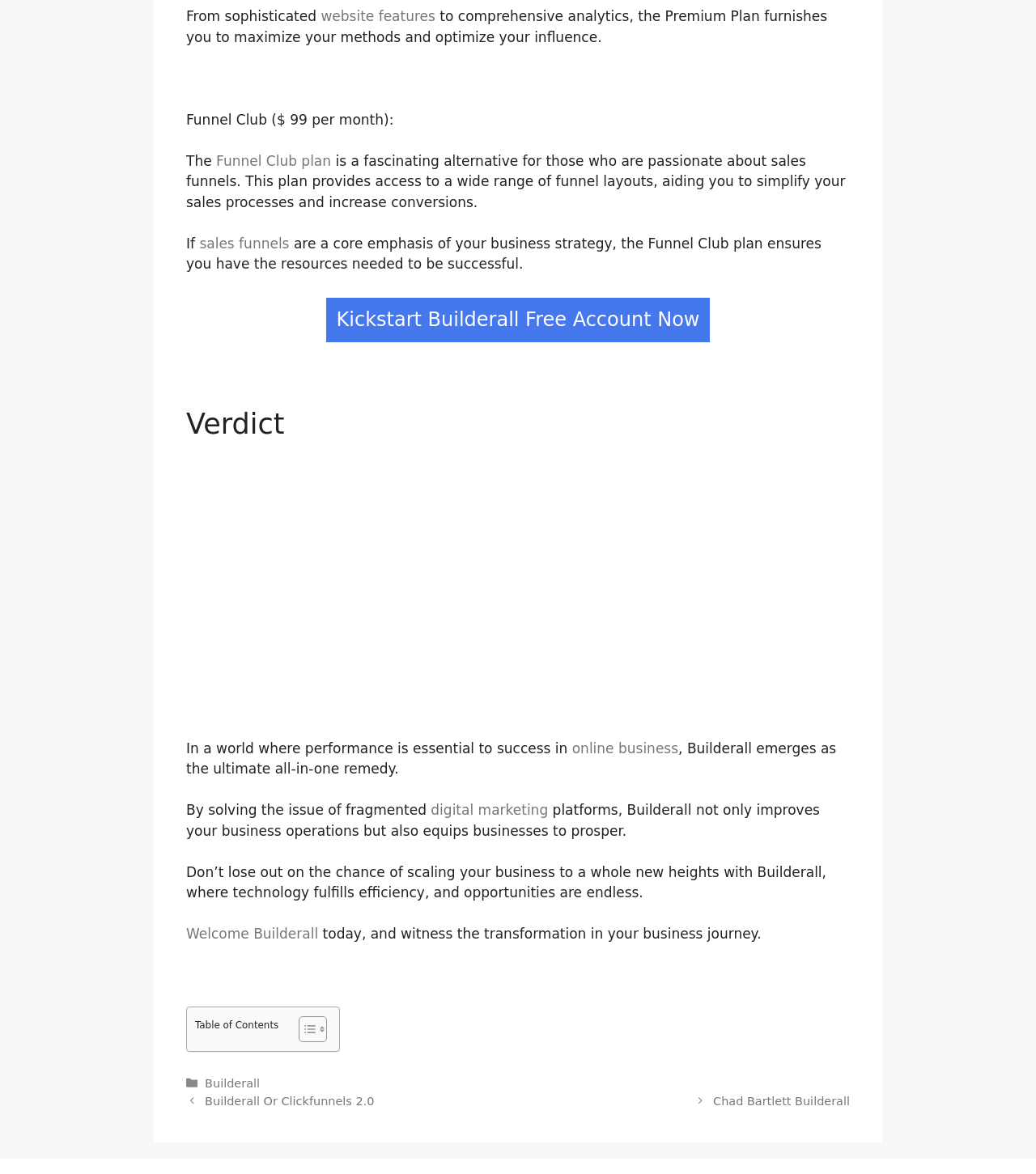Locate the bounding box coordinates of the area to click to fulfill this instruction: "Read the 'Builderall Or Clickfunnels 2.0' post". The bounding box should be presented as four float numbers between 0 and 1, in the order [left, top, right, bottom].

[0.198, 0.932, 0.361, 0.943]